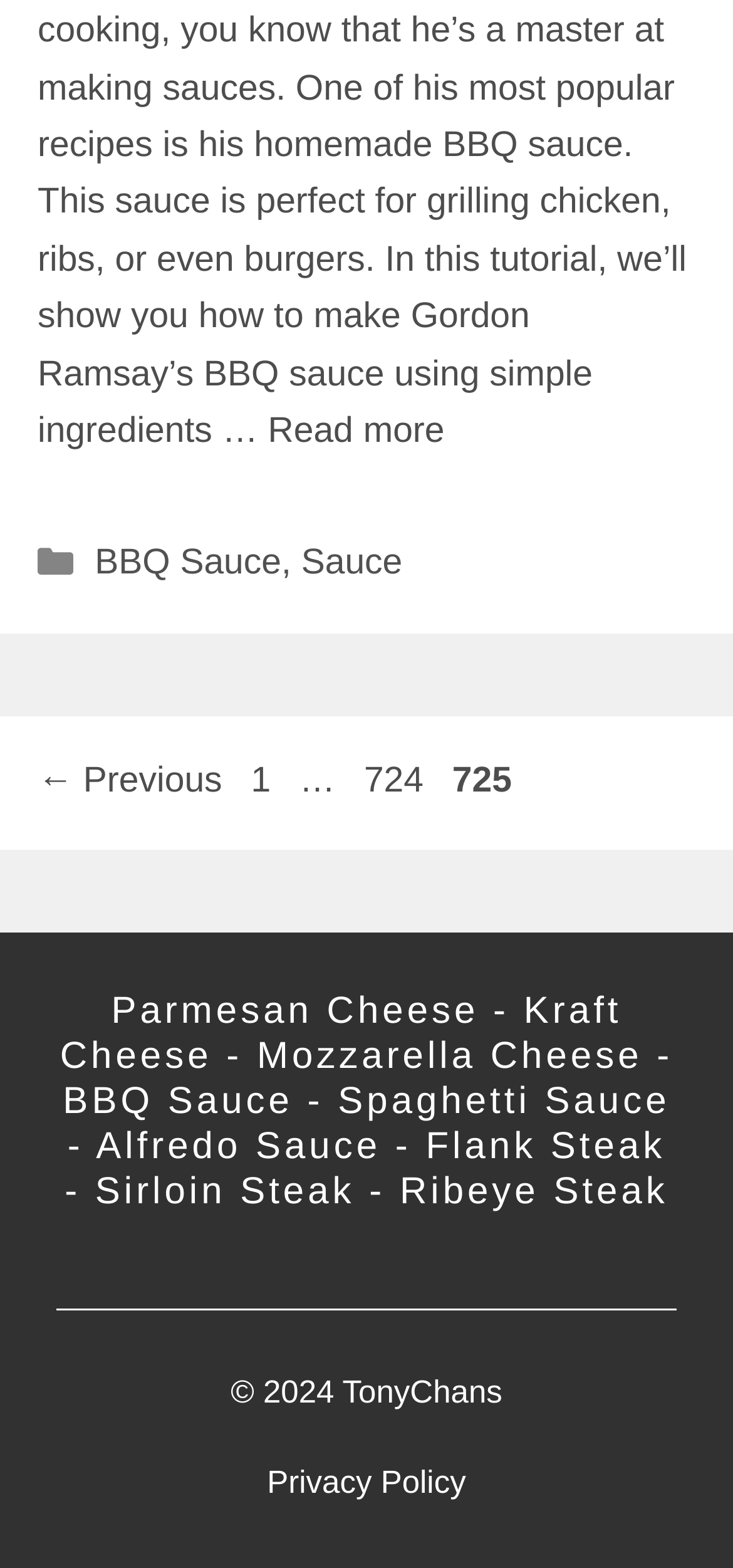Locate the bounding box coordinates of the clickable region to complete the following instruction: "Go to page 1."

[0.329, 0.486, 0.382, 0.511]